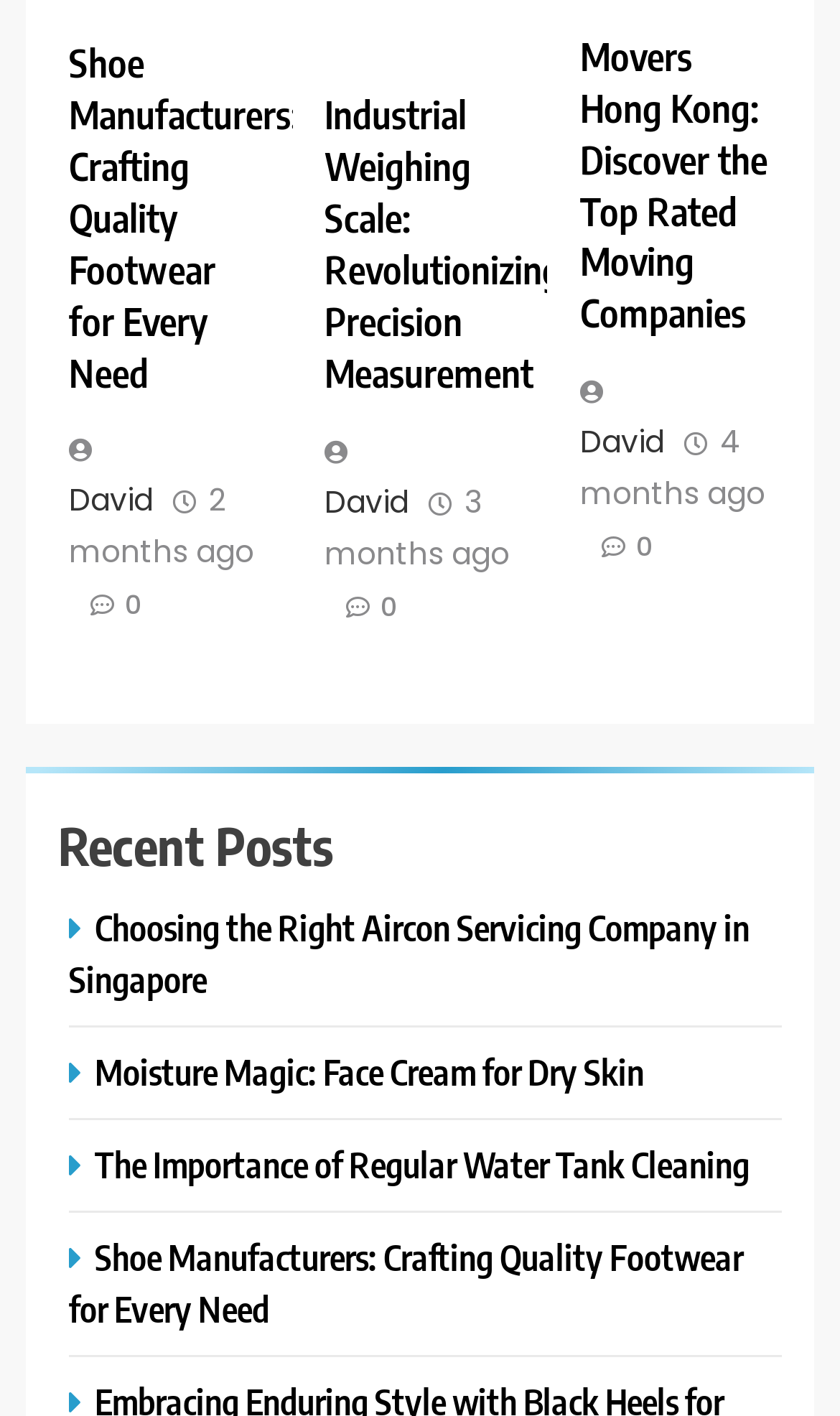Locate the bounding box coordinates of the segment that needs to be clicked to meet this instruction: "Learn about movers in Hong Kong".

[0.69, 0.022, 0.914, 0.238]